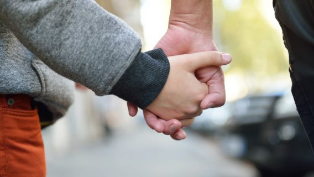Explain the content of the image in detail.

The image captures a tender moment where two individuals, a child and an adult, are holding hands. The child, dressed in a gray sweatshirt, grasps the adult's hand firmly. This simple yet powerful gesture symbolizes trust, companionship, and connection between them. The backdrop features a blurred city street, hinting at a casual outing. The scene radiates warmth and affection, reflecting the importance of relationships and belonging in our lives.